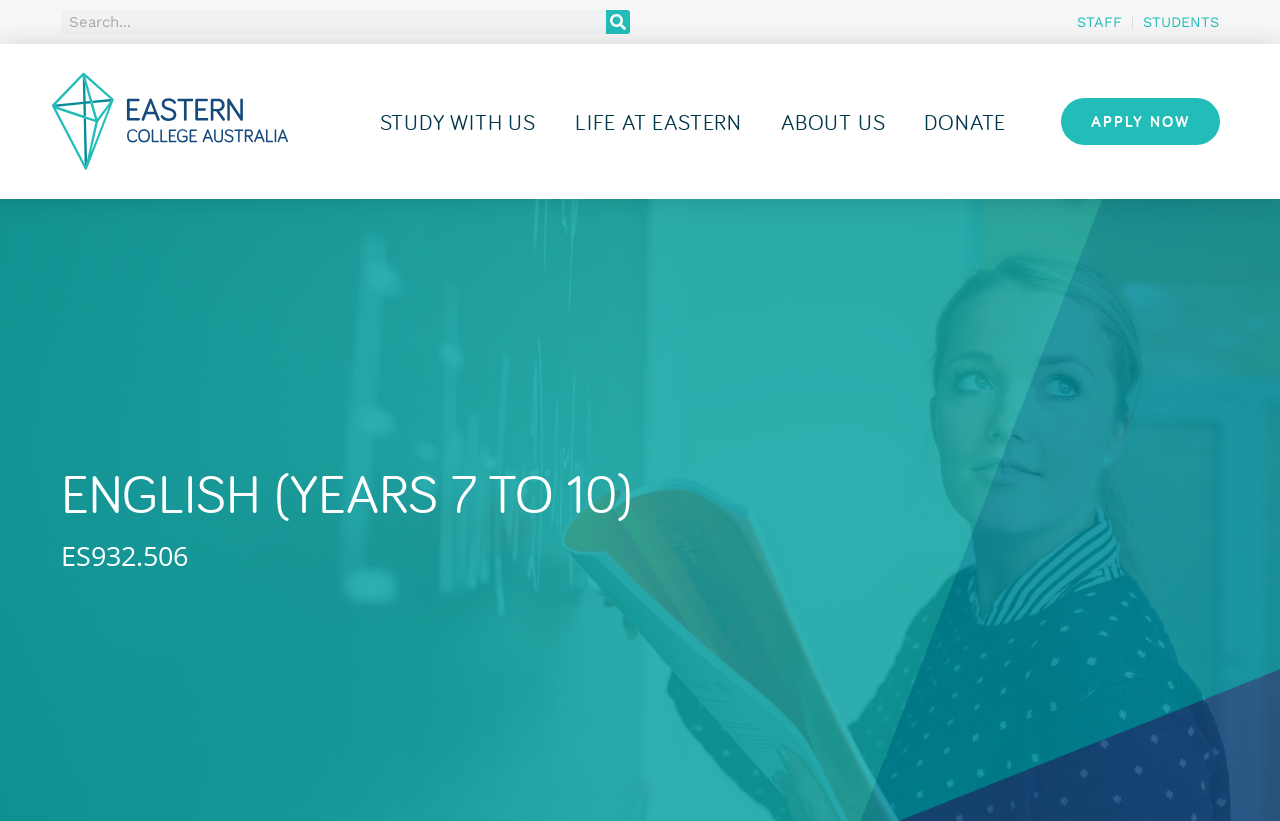How many popup menus are there?
Refer to the image and provide a detailed answer to the question.

I found three link elements with the 'hasPopup' property set to 'menu' and 'expanded' set to 'False', which suggests that there are three popup menus.